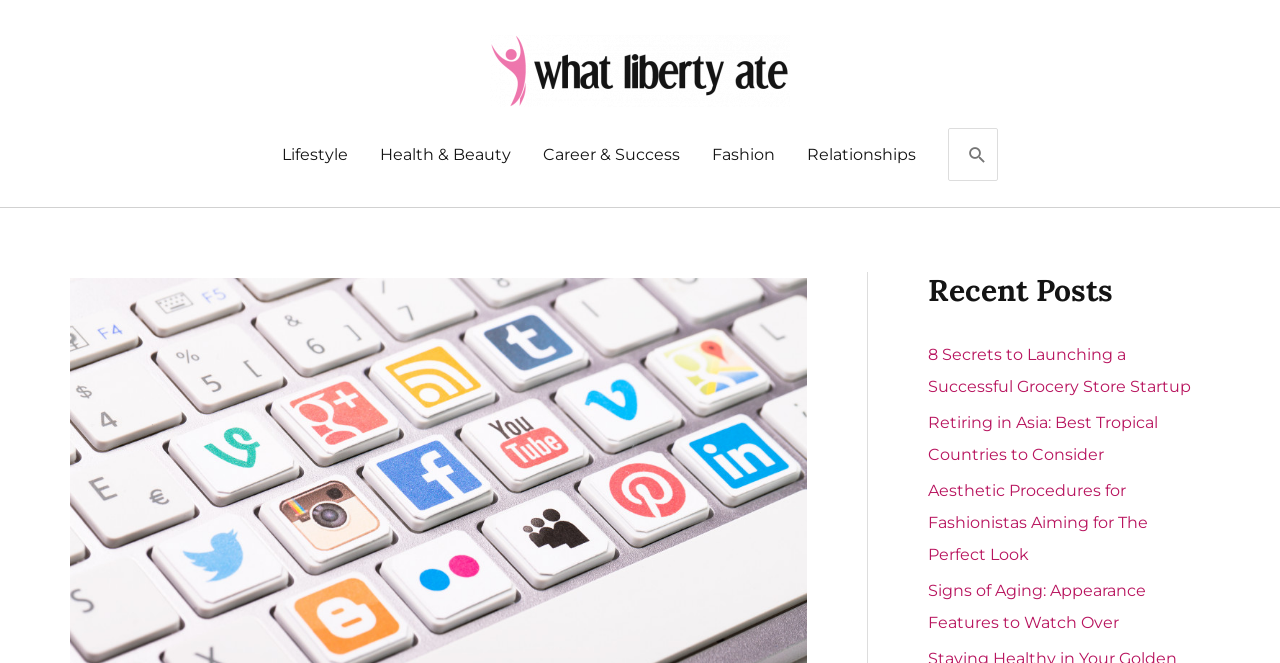Explain the contents of the webpage comprehensively.

The webpage is about crafting a compelling story for a brand, with a focus on connecting with customers on a personal level. At the top, there is a logo and a link to "What Liberty Ate" on the left, accompanied by an image with the same name. 

Below the logo, there is a navigation menu that spans across the page, containing links to various categories such as "Lifestyle", "Health & Beauty", "Career & Success", "Fashion", and "Relationships". To the right of the navigation menu, there is a search bar with a search button and a label "Search for:".

On the right side of the page, there is a section titled "Recent Posts" with four links to recent articles. The articles are listed vertically, with titles such as "8 Secrets to Launching a Successful Grocery Store Startup", "Retiring in Asia: Best Tropical Countries to Consider", "Aesthetic Procedures for Fashionistas Aiming for The Perfect Look", and "Signs of Aging: Appearance Features to Watch Over".